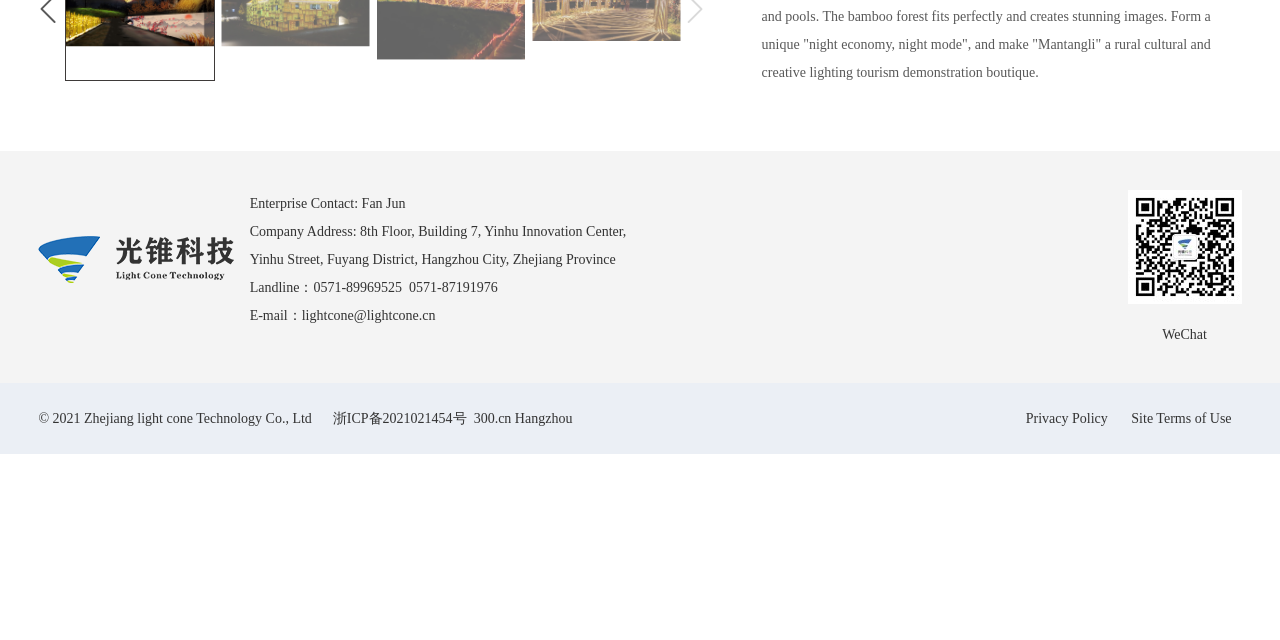Please determine the bounding box coordinates for the UI element described as: "Site Terms of Use".

[0.884, 0.634, 0.962, 0.674]